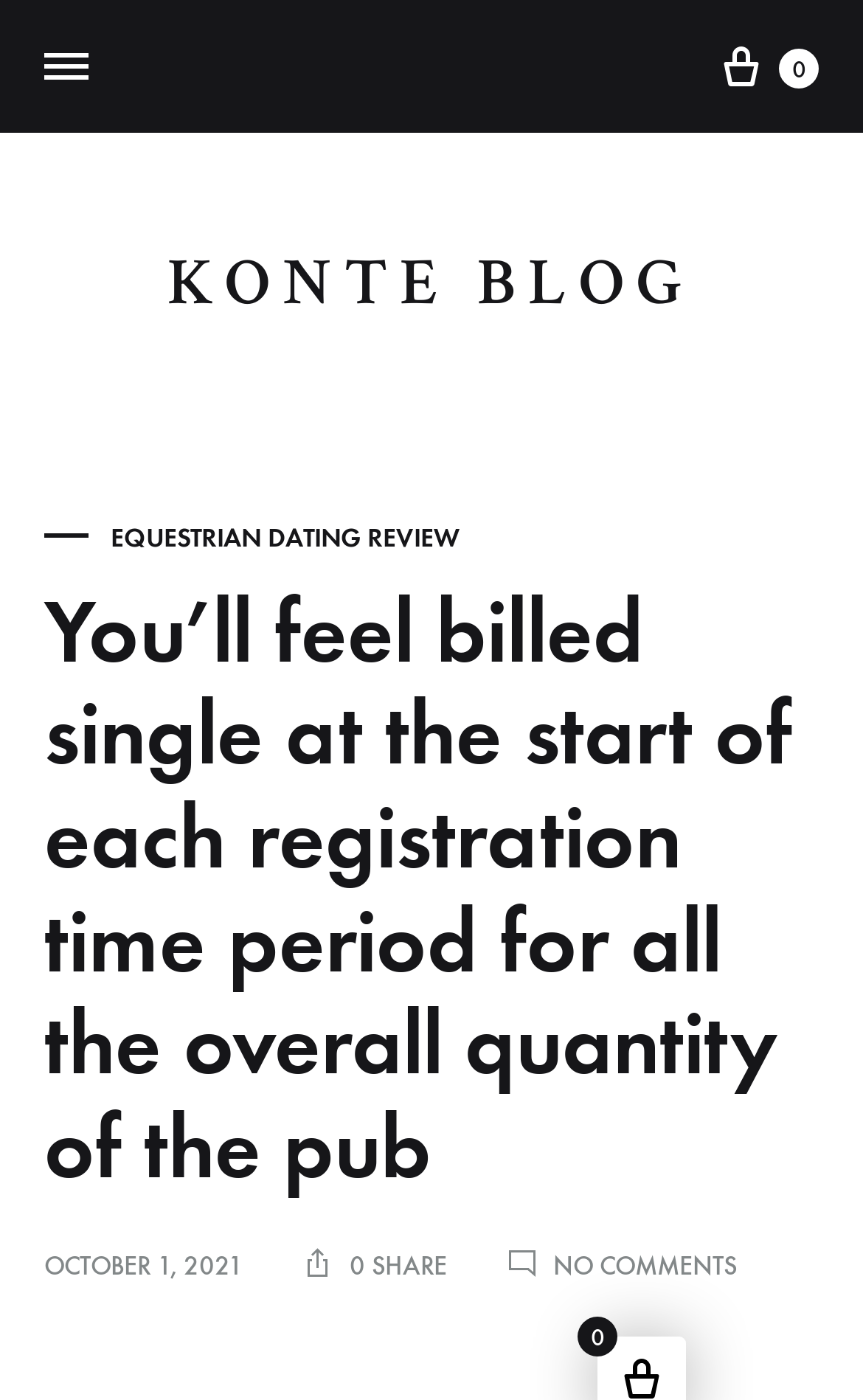Based on the image, please respond to the question with as much detail as possible:
How many shares does the article have?

I found the number of shares by looking at the StaticText element at the top of the page, which is located at coordinates [0.405, 0.893, 0.518, 0.915]. The text inside this element is '0 SHARE', which indicates that the article has zero shares.